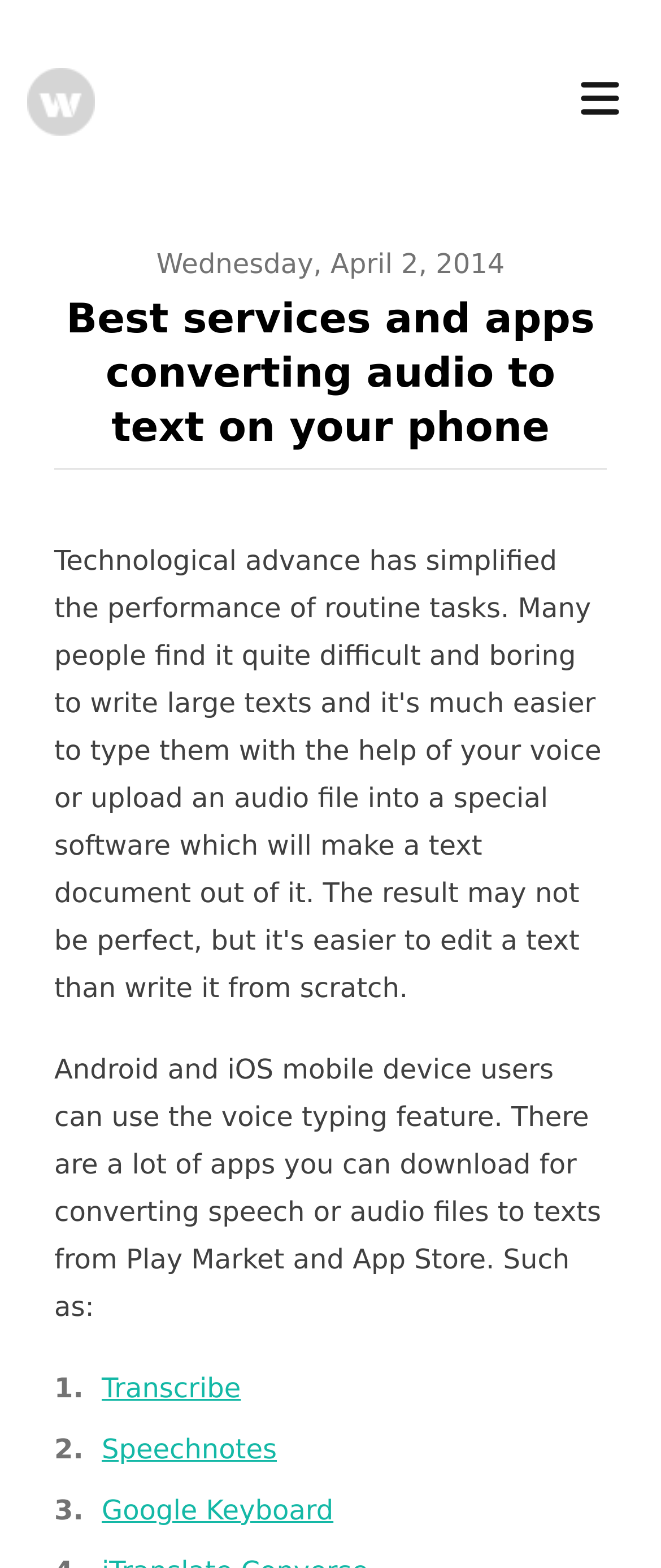Please predict the bounding box coordinates (top-left x, top-left y, bottom-right x, bottom-right y) for the UI element in the screenshot that fits the description: aria-label="Arbor Day Celebration"

None